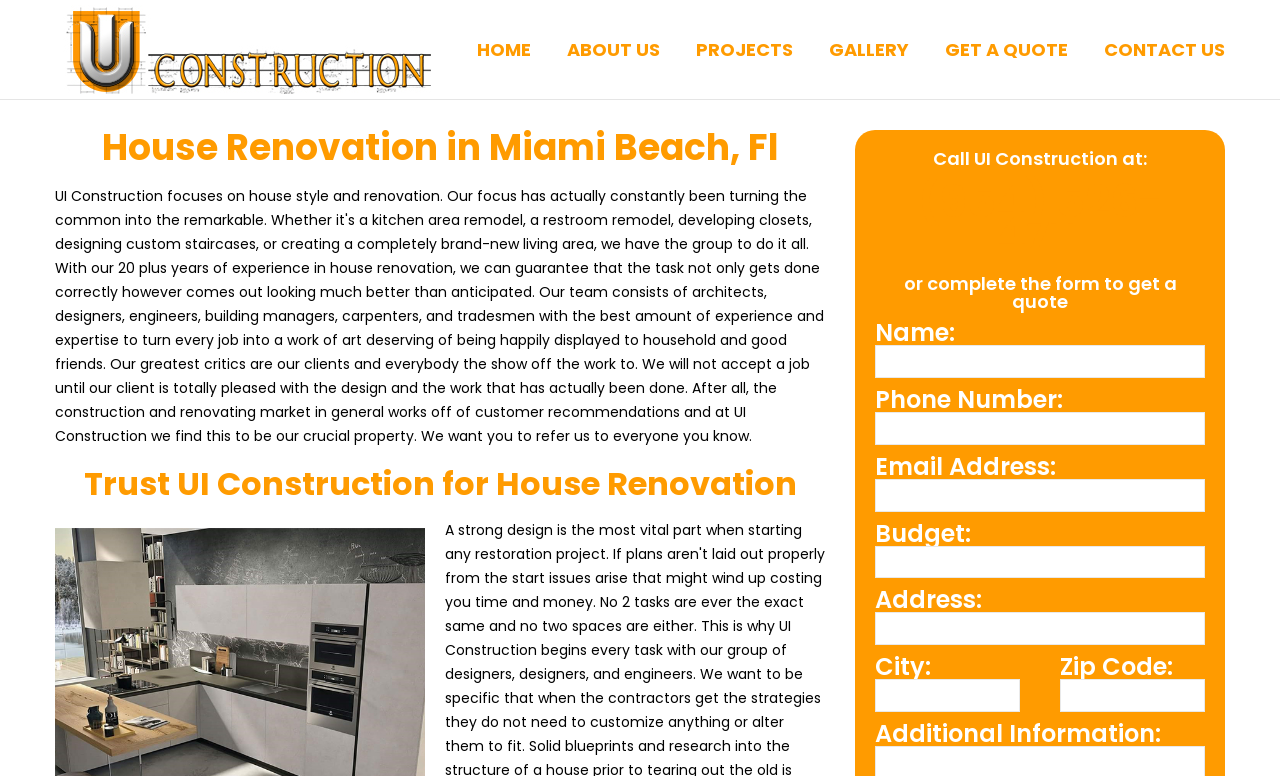Determine the bounding box for the described HTML element: "HOME". Ensure the coordinates are four float numbers between 0 and 1 in the format [left, top, right, bottom].

[0.345, 0.0, 0.415, 0.129]